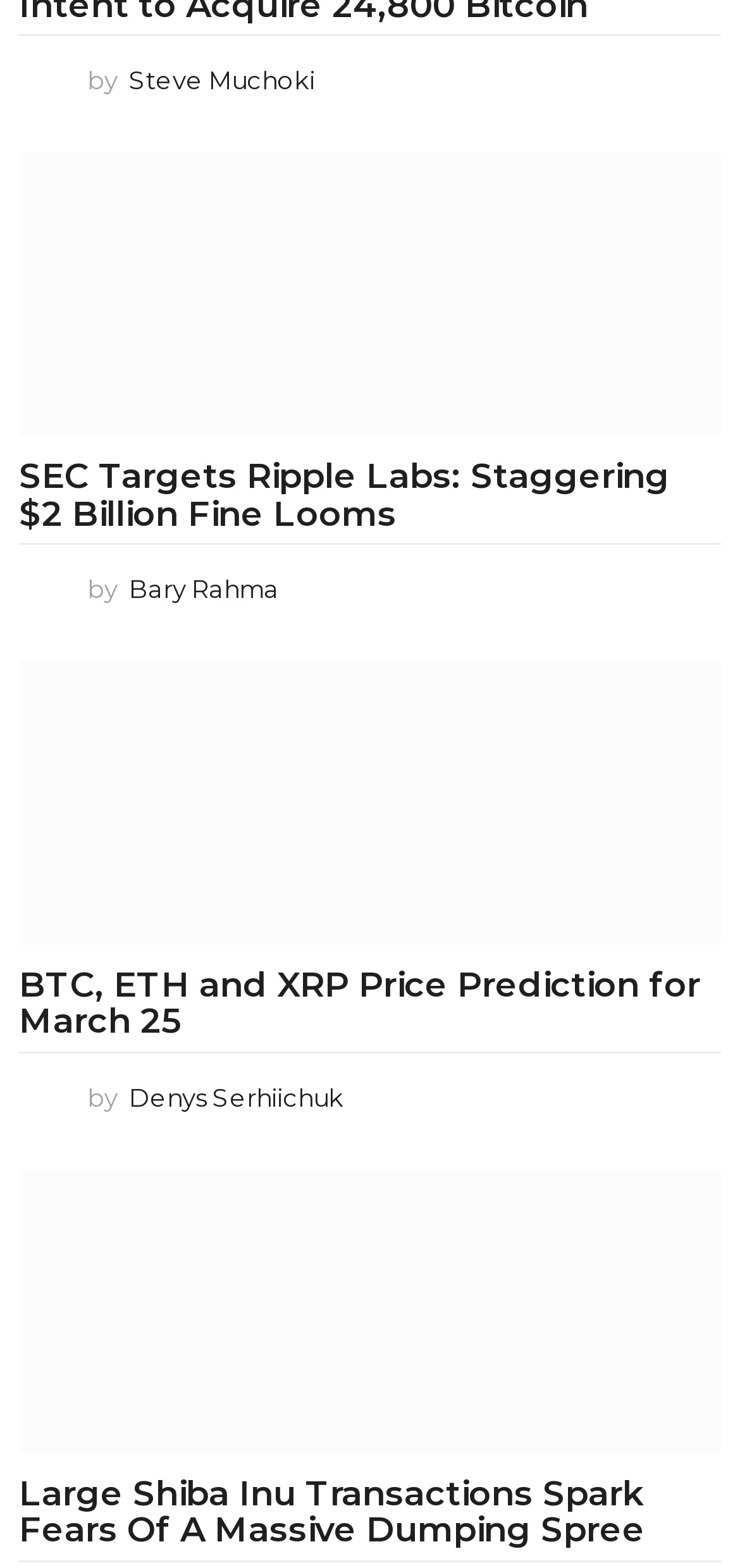Highlight the bounding box coordinates of the element that should be clicked to carry out the following instruction: "View BTC, ETH and XRP Price Prediction". The coordinates must be given as four float numbers ranging from 0 to 1, i.e., [left, top, right, bottom].

[0.026, 0.421, 0.974, 0.603]